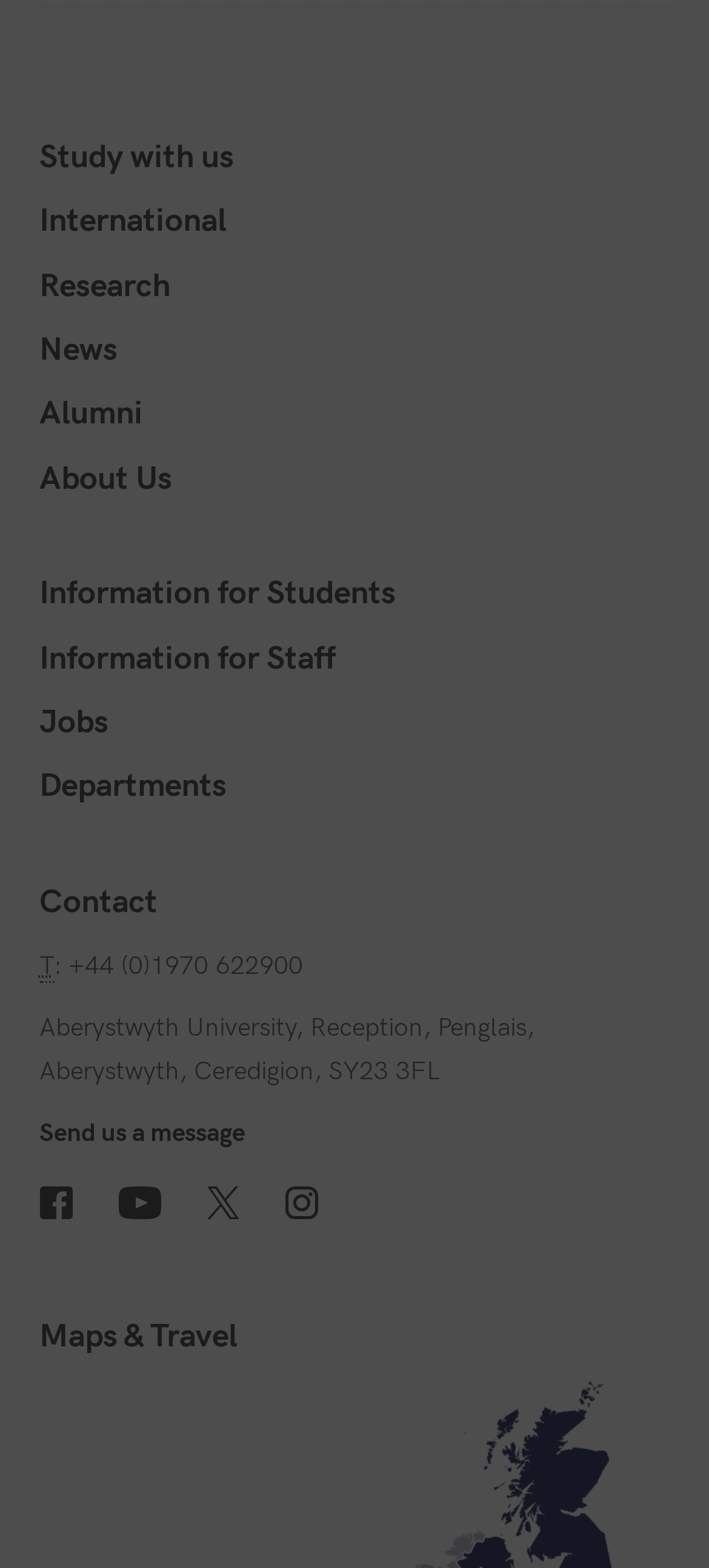Based on the image, give a detailed response to the question: Is there a link to send a message to the university?

I found a link at the bottom of the webpage that says 'Send us a message', which allows users to send a message to the university.